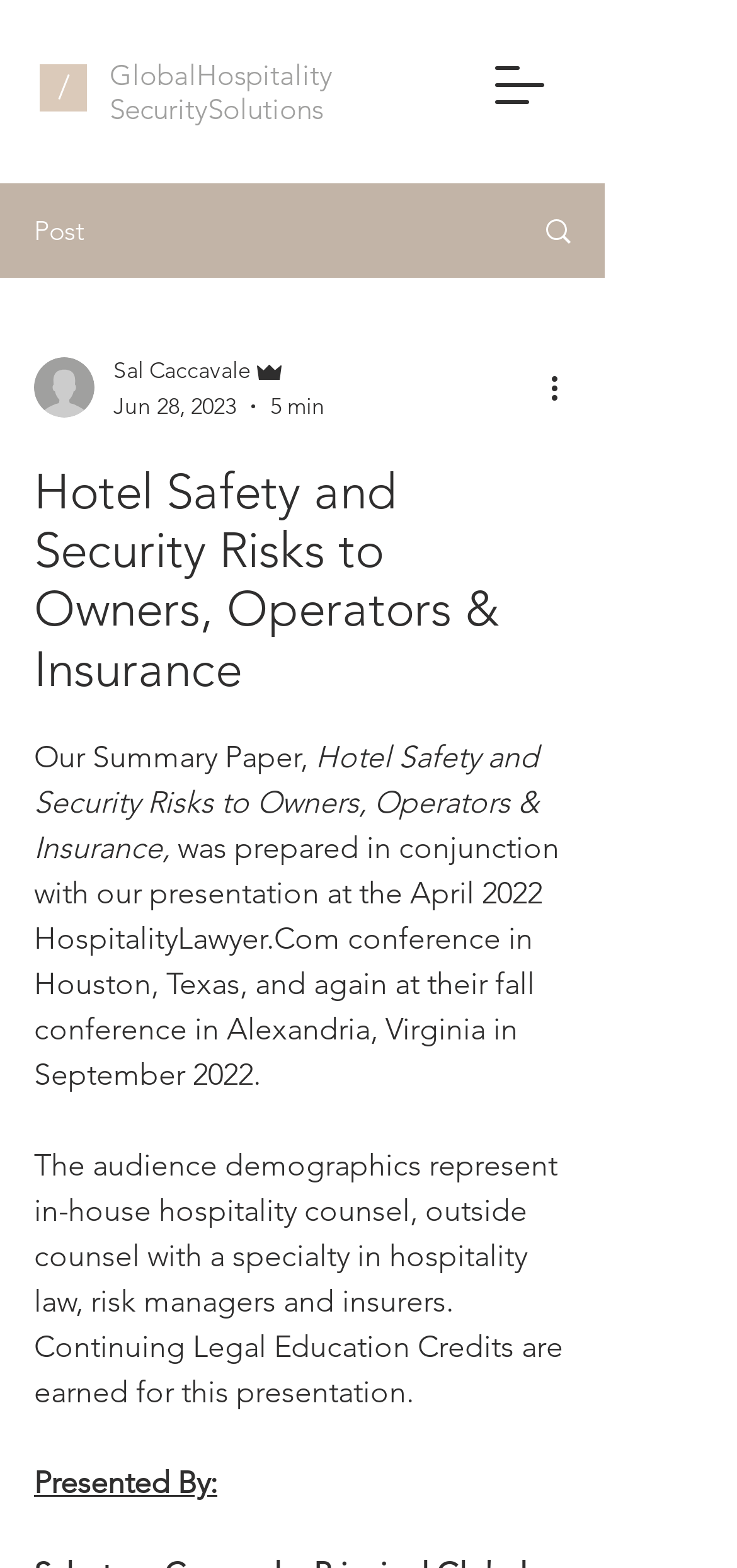Refer to the image and answer the question with as much detail as possible: What is the purpose of the presentation?

The purpose of the presentation is to earn Continuing Legal Education Credits, which is mentioned in the text 'Continuing Legal Education Credits are earned for this presentation'.